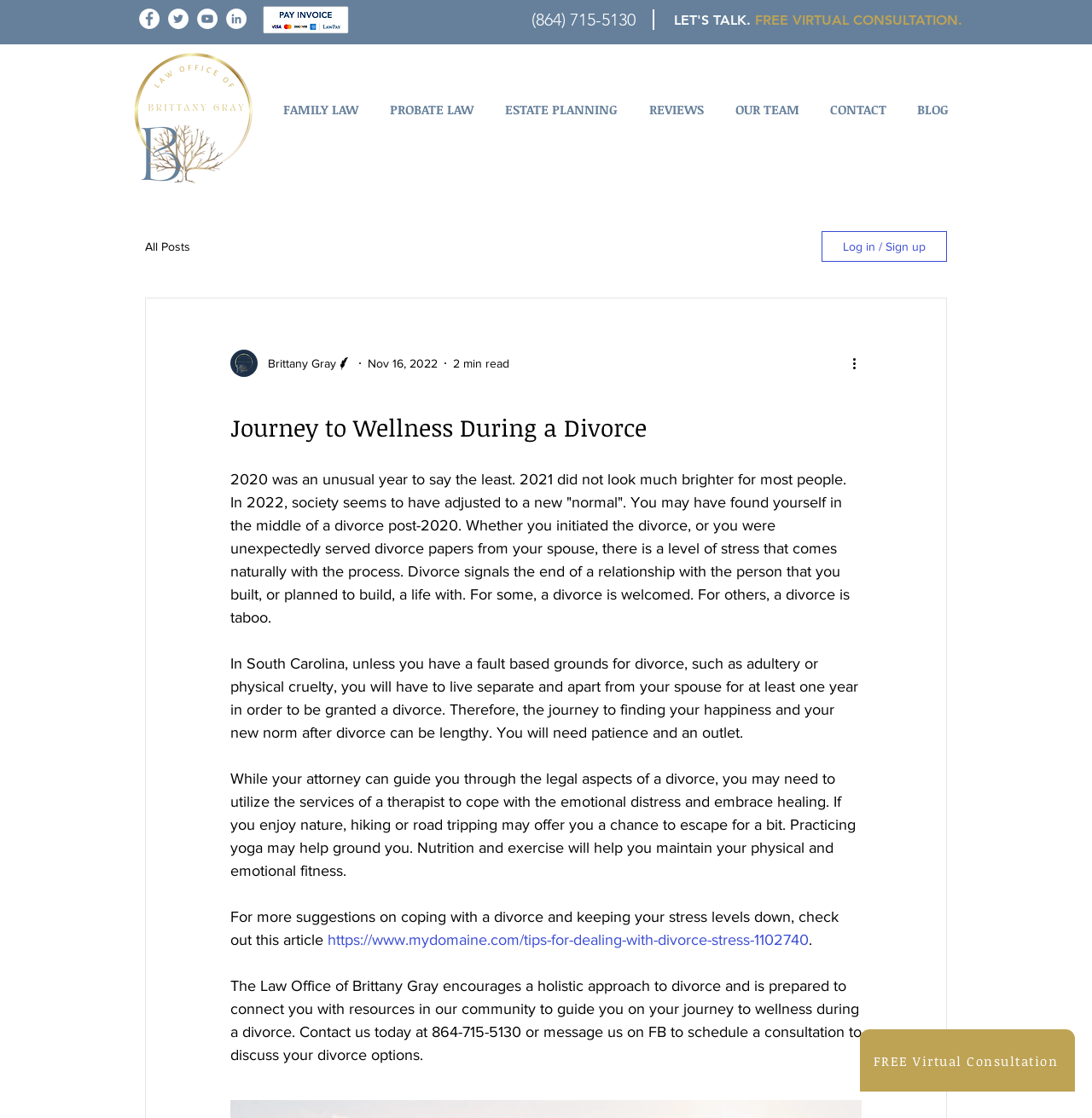Can you identify and provide the main heading of the webpage?

Journey to Wellness During a Divorce